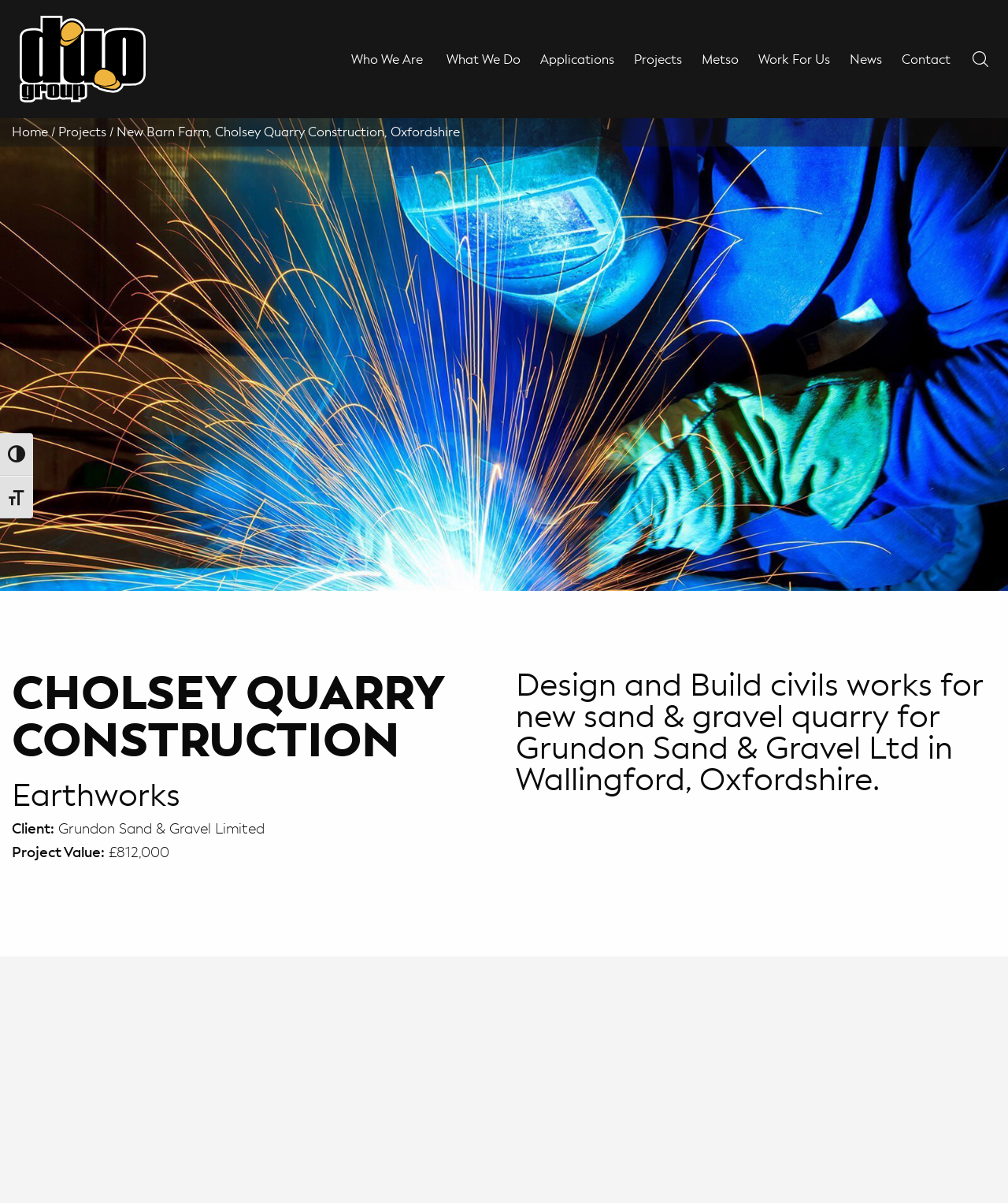Find the bounding box coordinates of the element to click in order to complete the given instruction: "Go to Duo Group PLC homepage."

[0.02, 0.042, 0.145, 0.055]